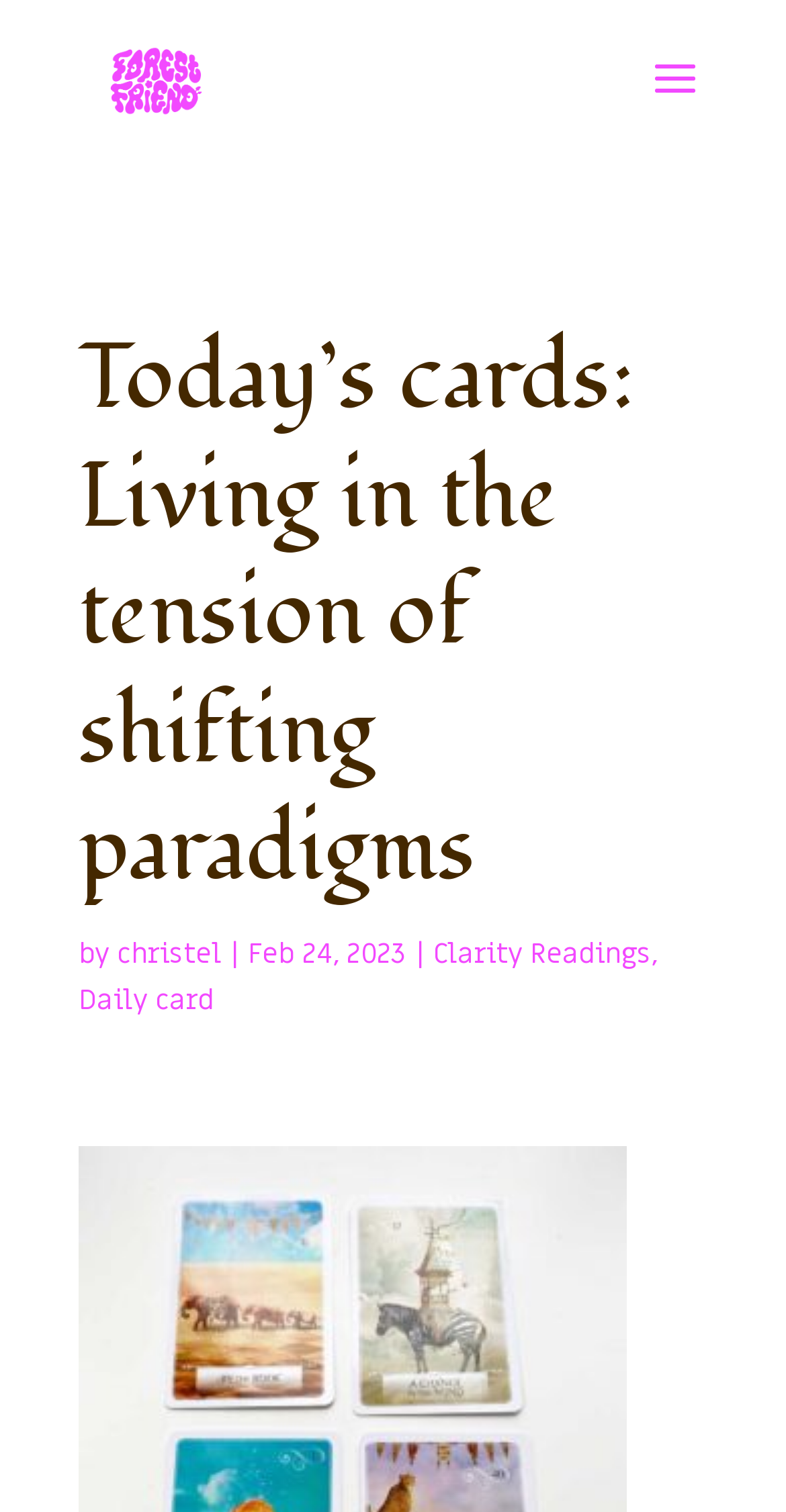Create an in-depth description of the webpage, covering main sections.

The webpage appears to be a blog post or article page. At the top, there is a logo or image of "Forest Friend Creative Projects" with a link to the same name, positioned slightly above the center of the page. 

Below the logo, there is a main heading that reads "Today’s cards: Living in the tension of shifting paradigms", which spans across most of the page's width. 

Underneath the heading, there is a section with the author's information, including the text "by" followed by a link to the author's name, "christel", and then a vertical bar symbol. The date "Feb 24, 2023" is also present in this section. 

To the right of the author's information, there is a link to "Clarity Readings". 

Further down the page, there is another link to "Daily card", positioned near the top-left corner of the page.